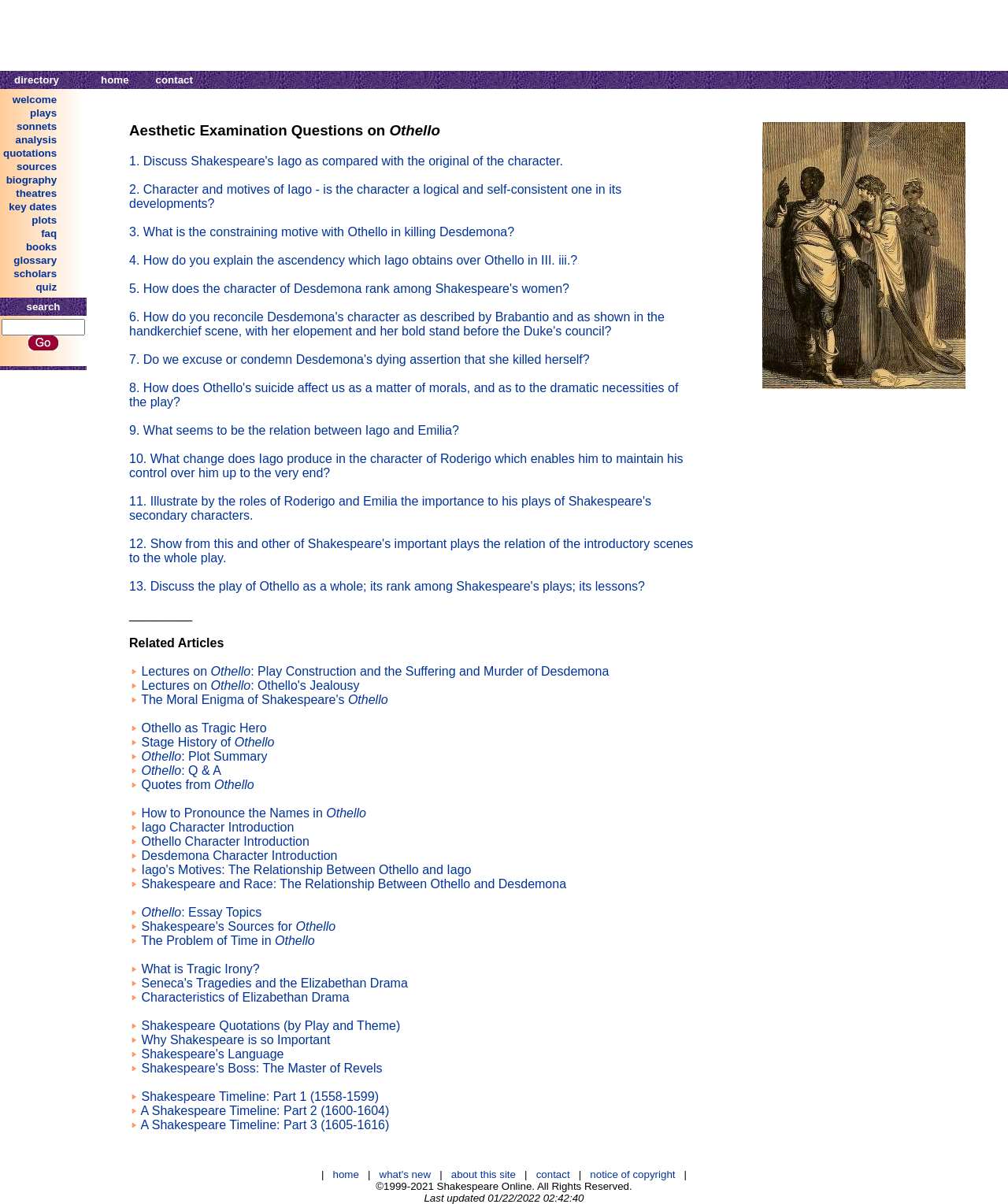Provide the bounding box coordinates for the area that should be clicked to complete the instruction: "click on the 'plays' link".

[0.03, 0.089, 0.056, 0.099]